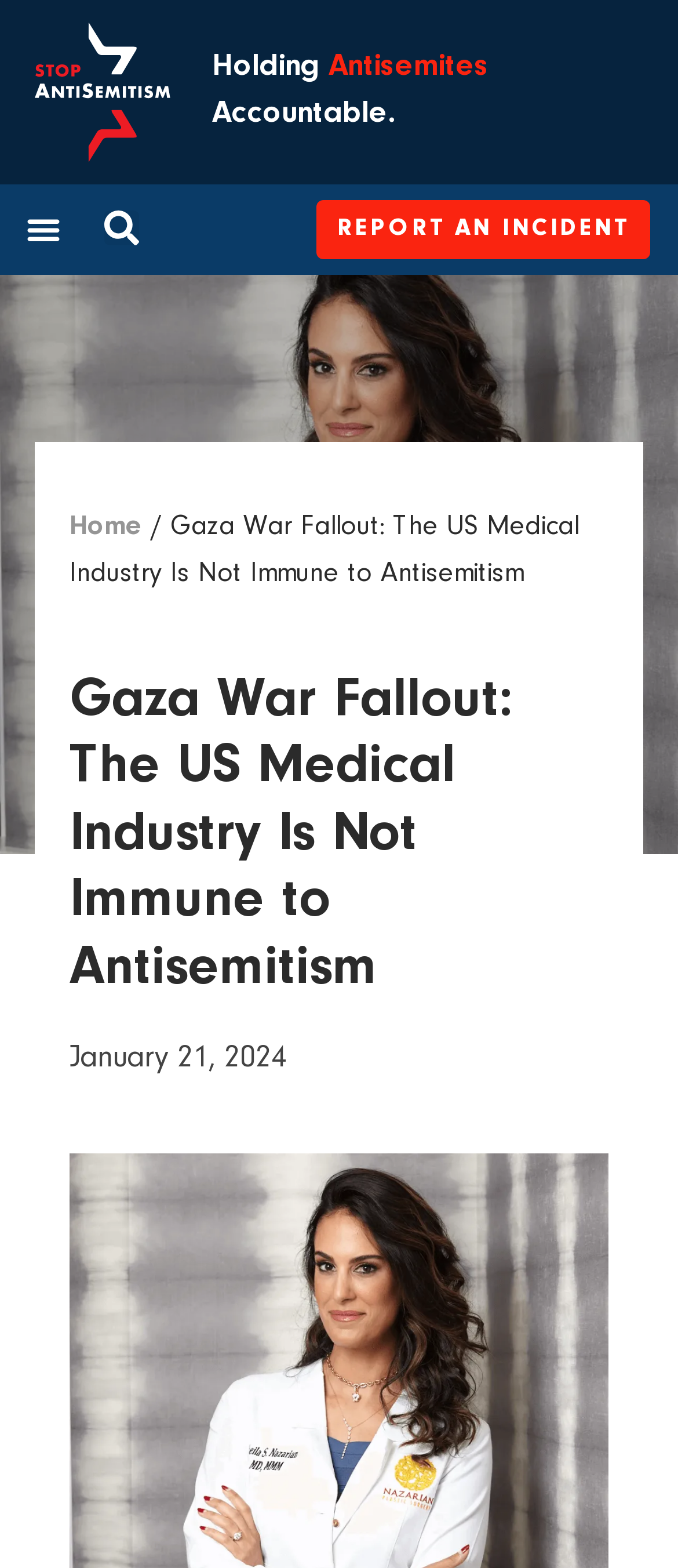Find the bounding box of the UI element described as follows: "Search".

[0.154, 0.135, 0.205, 0.157]